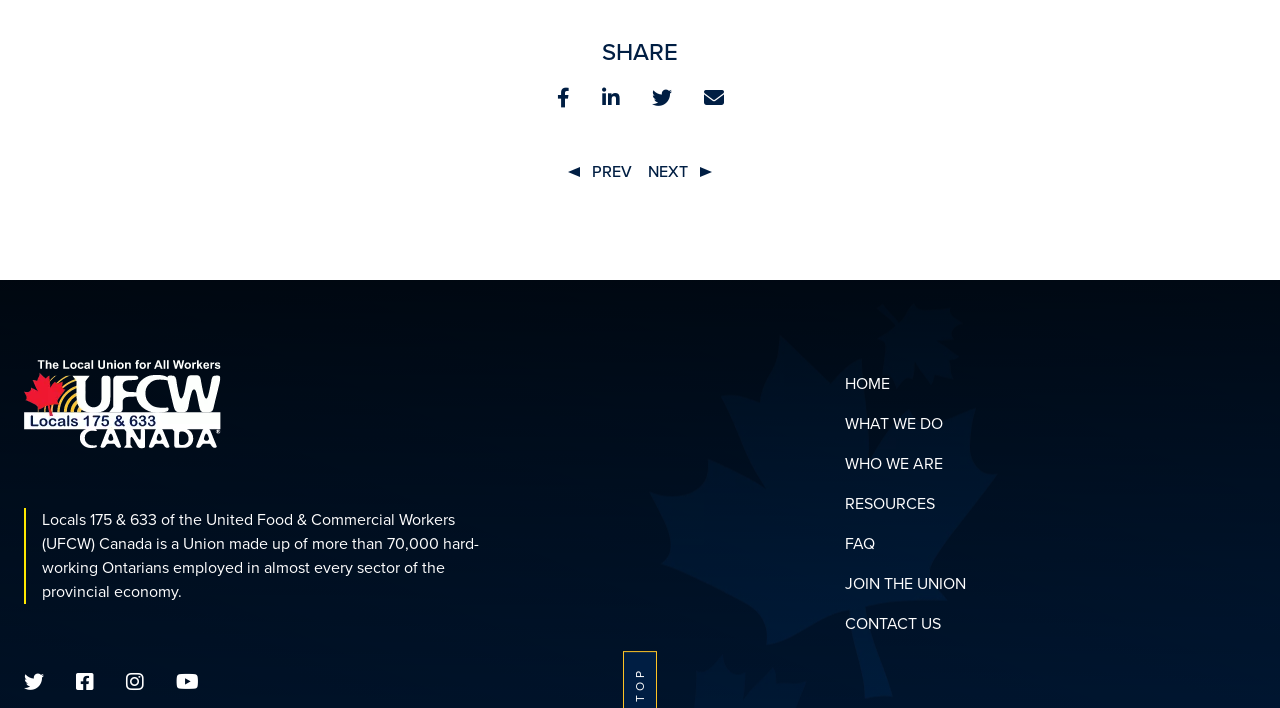What are the main sections of the website?
Using the image as a reference, give an elaborate response to the question.

The main sections of the website can be found in the navigation links, which include HOME, WHAT WE DO, WHO WE ARE, RESOURCES, FAQ, JOIN THE UNION, and CONTACT US, indicating the different areas of the website that users can access.